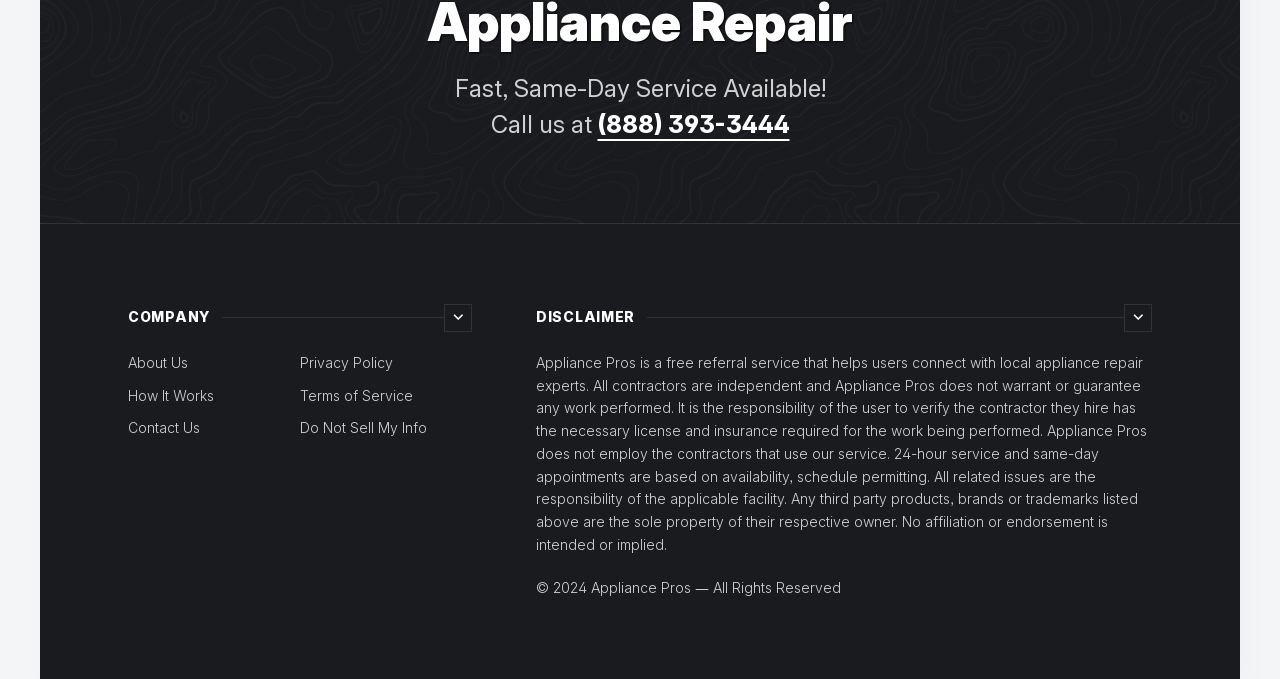Find the bounding box of the UI element described as: "Privacy Policy". The bounding box coordinates should be given as four float values between 0 and 1, i.e., [left, top, right, bottom].

[0.234, 0.521, 0.307, 0.546]